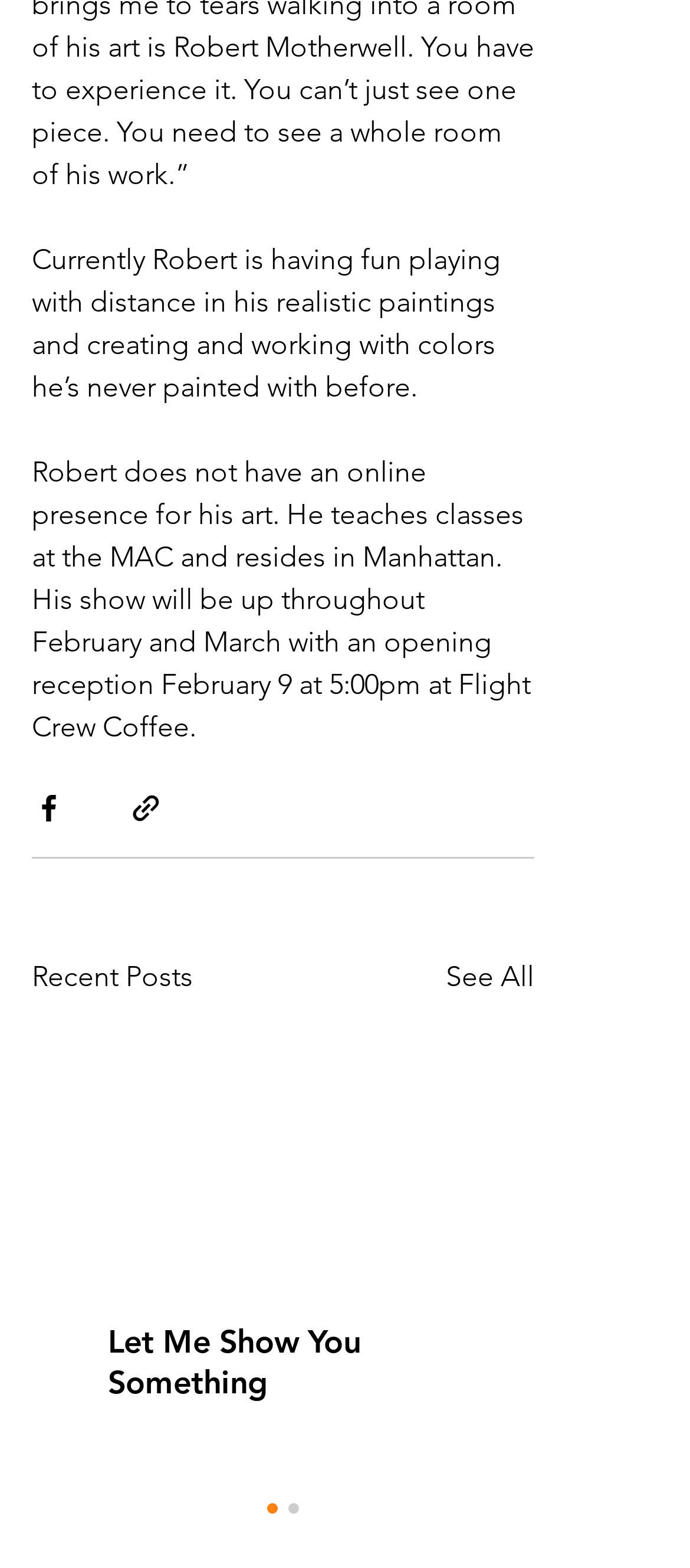Use a single word or phrase to answer the following:
Where does Robert teach classes?

MAC